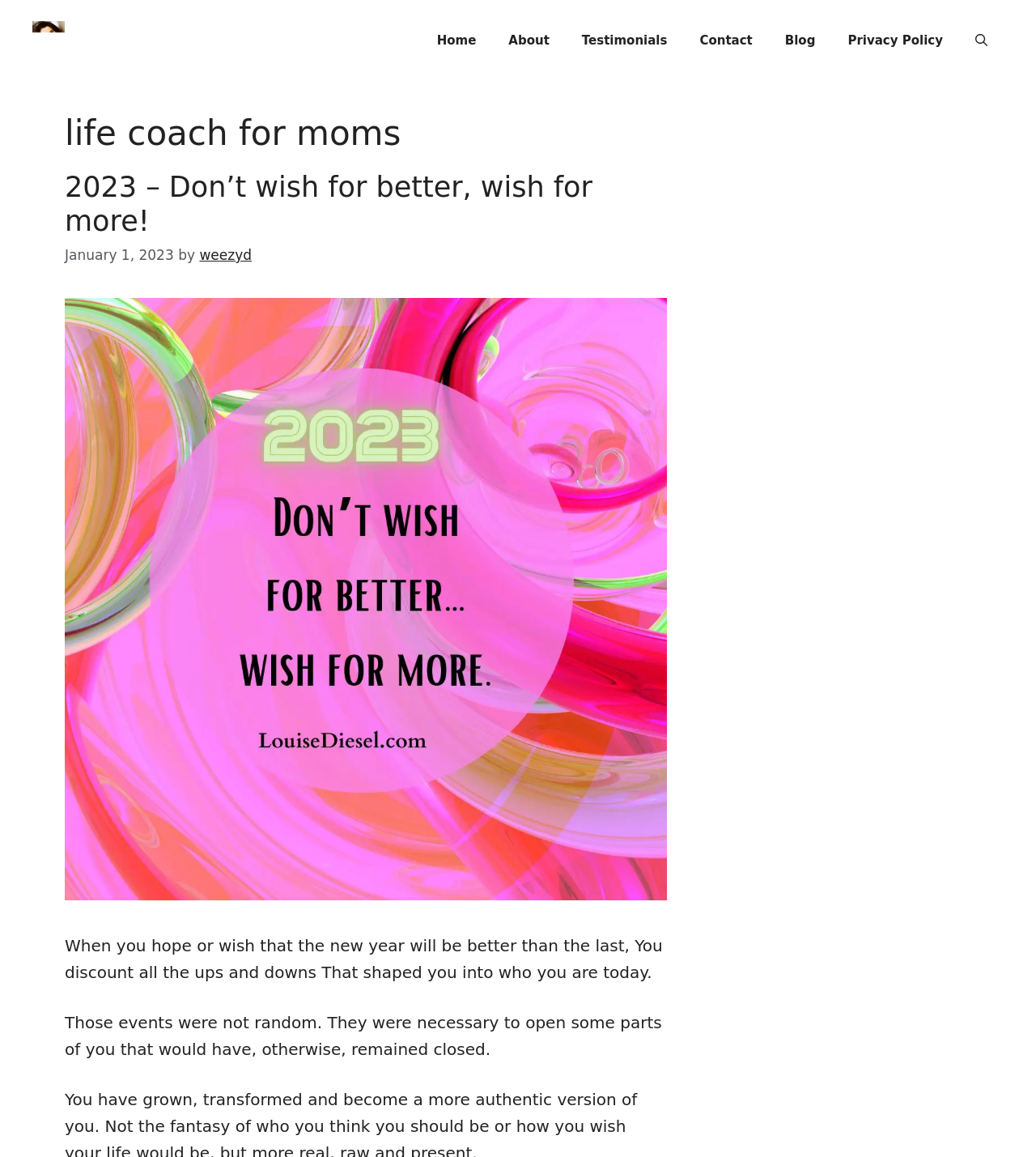Locate the bounding box coordinates of the clickable element to fulfill the following instruction: "read the article '2023 – Don’t wish for better, wish for more!'". Provide the coordinates as four float numbers between 0 and 1 in the format [left, top, right, bottom].

[0.062, 0.148, 0.572, 0.205]